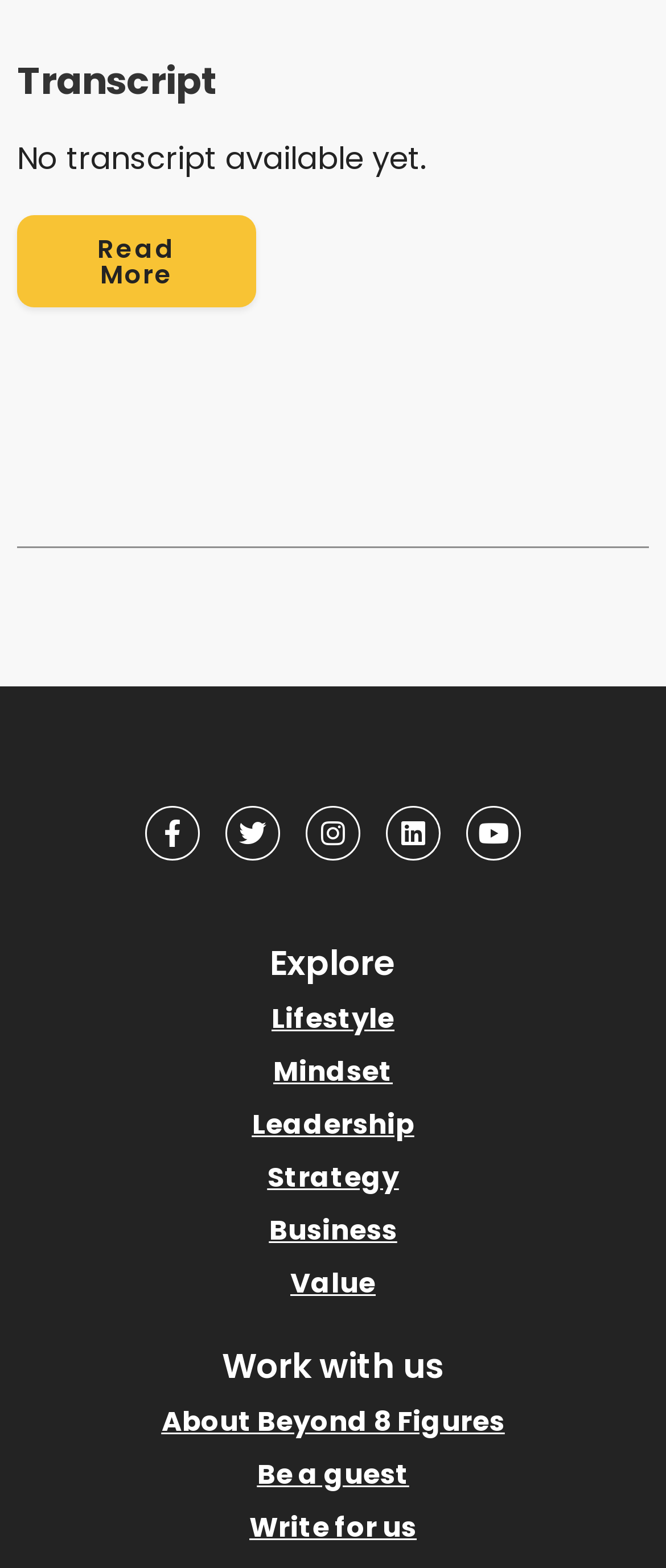Please find the bounding box coordinates of the element that must be clicked to perform the given instruction: "Click the 'Write for us' link". The coordinates should be four float numbers from 0 to 1, i.e., [left, top, right, bottom].

[0.374, 0.962, 0.626, 0.987]